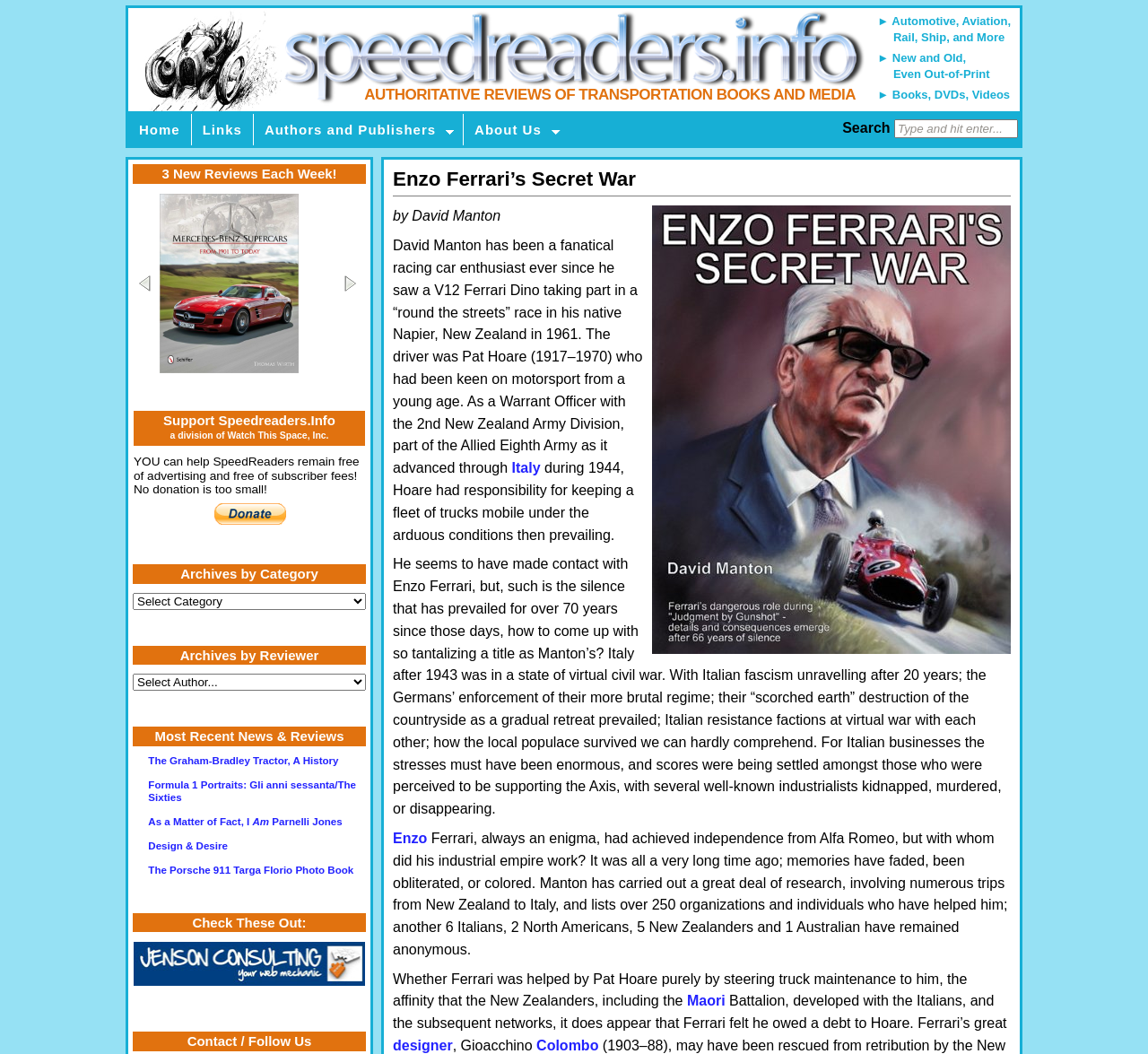Using the information in the image, give a detailed answer to the following question: How many organizations and individuals helped the author with his research?

The number of organizations and individuals who helped the author with his research can be found in the static text element with the text 'lists over 250 organizations and individuals who have helped him'. This element is located in the middle of the webpage and provides information about the author's research process.